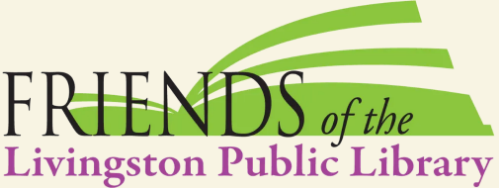Provide a one-word or one-phrase answer to the question:
What is the color of the font for 'Livingston Public Library'?

Purple